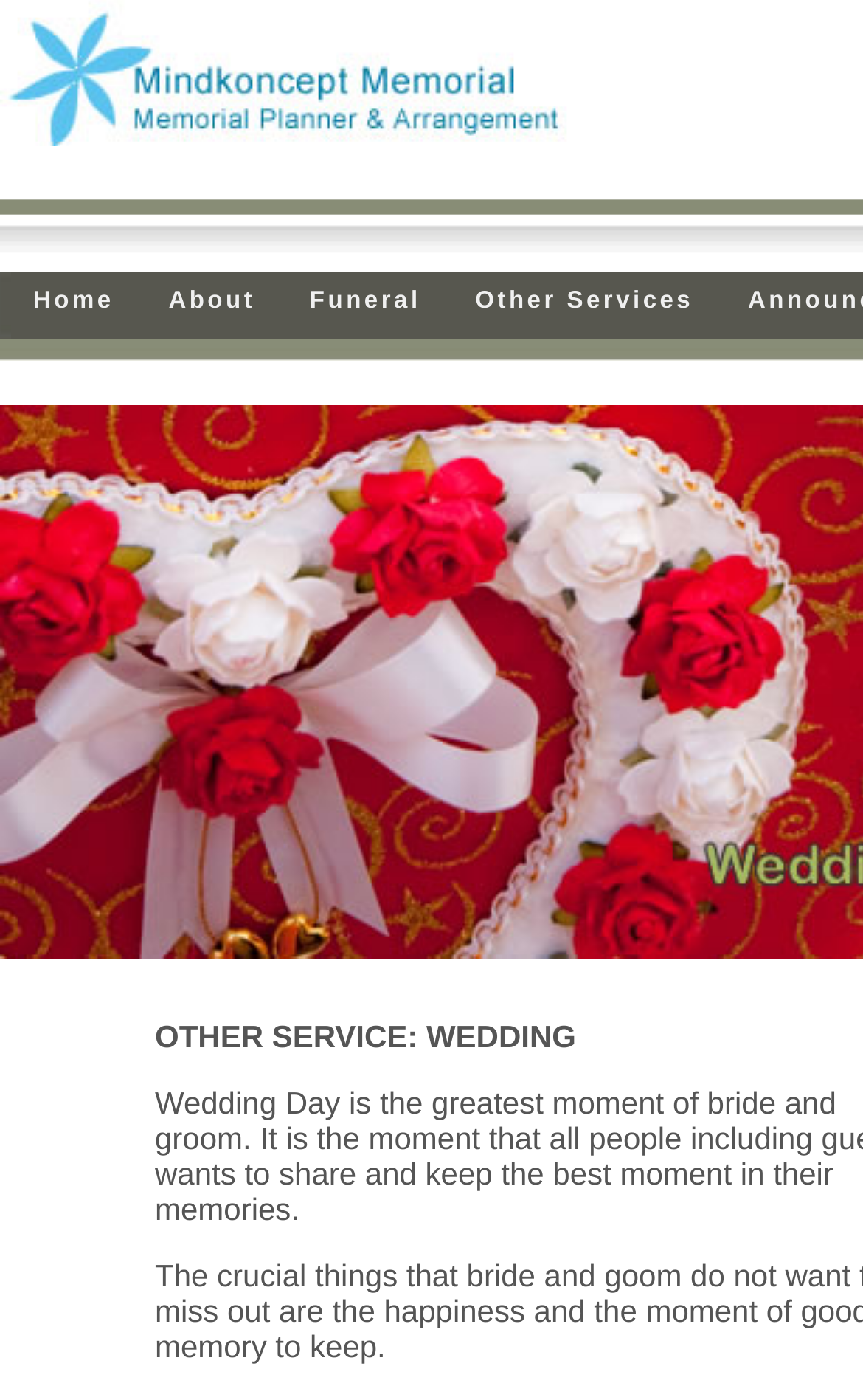Provide a one-word or short-phrase answer to the question:
How many images are there on the page?

1